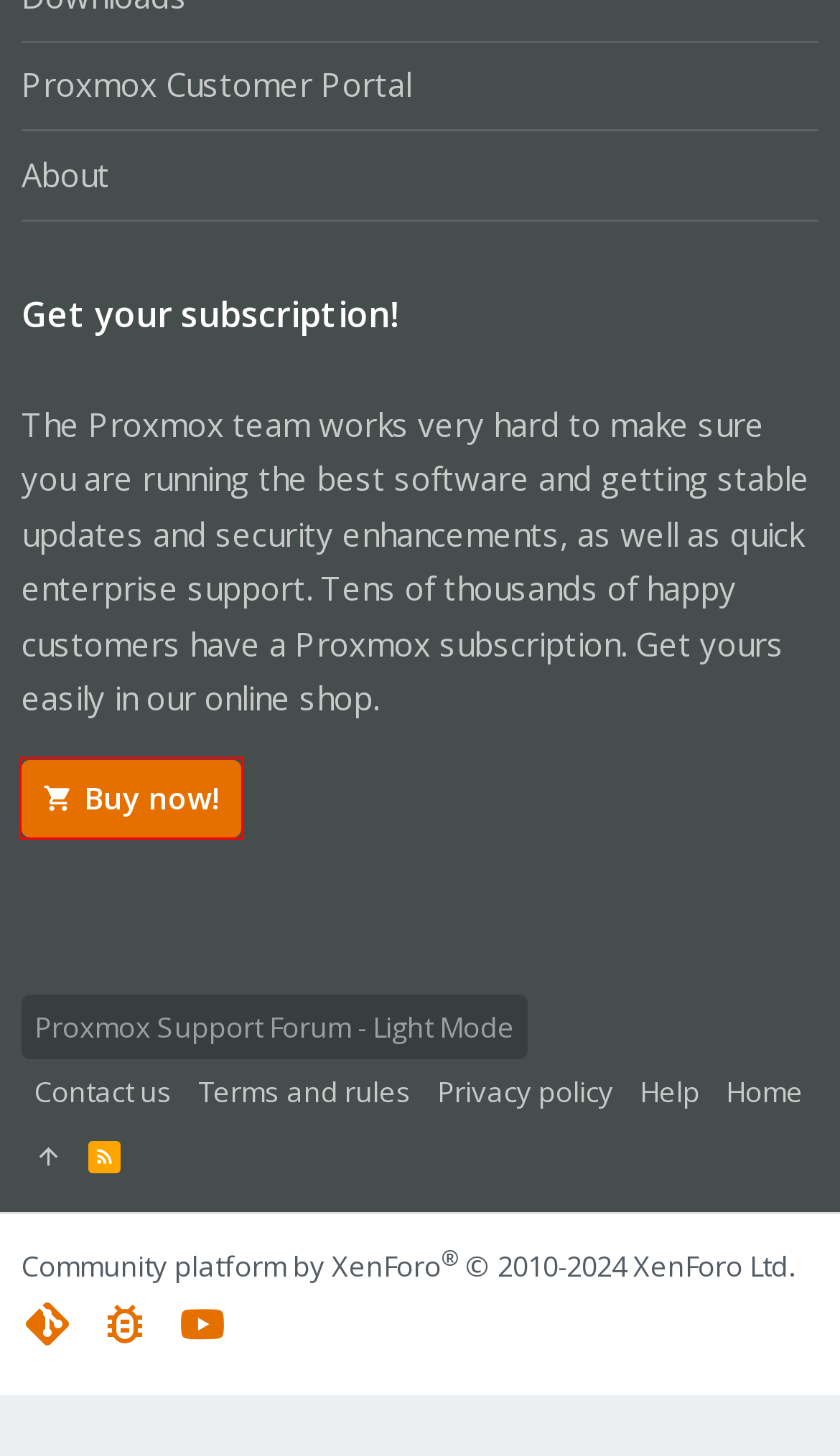After examining the screenshot of a webpage with a red bounding box, choose the most accurate webpage description that corresponds to the new page after clicking the element inside the red box. Here are the candidates:
A. Download Proxmox software, datasheets, agreements
B. Proxmox Server Solutions GmbH - Support Portal
C. Pricing for Subscriptions Plans - Proxmox Virtual Environment
D. Proxmox VE
E. Portal Home - Proxmox Server Solutions GmbH
F. Contact us - Proxmox
G. git.proxmox.com Git
H. Privacy Policy - Proxmox

E